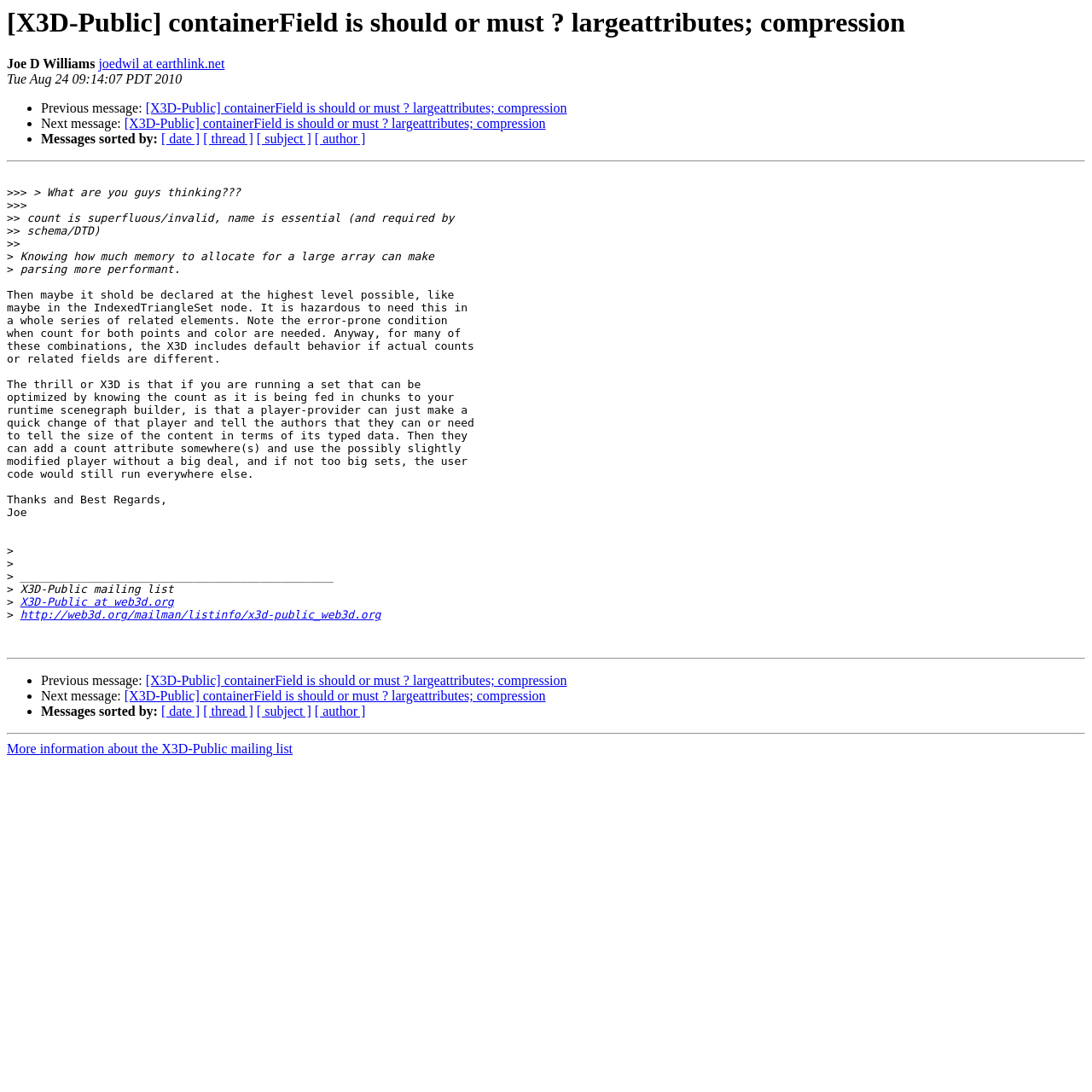What is the topic of this message?
Refer to the image and provide a thorough answer to the question.

The topic of this message is related to containerField, which is indicated by the heading '[X3D-Public] containerField is should or must? largeattributes; compression' at the top of the webpage.